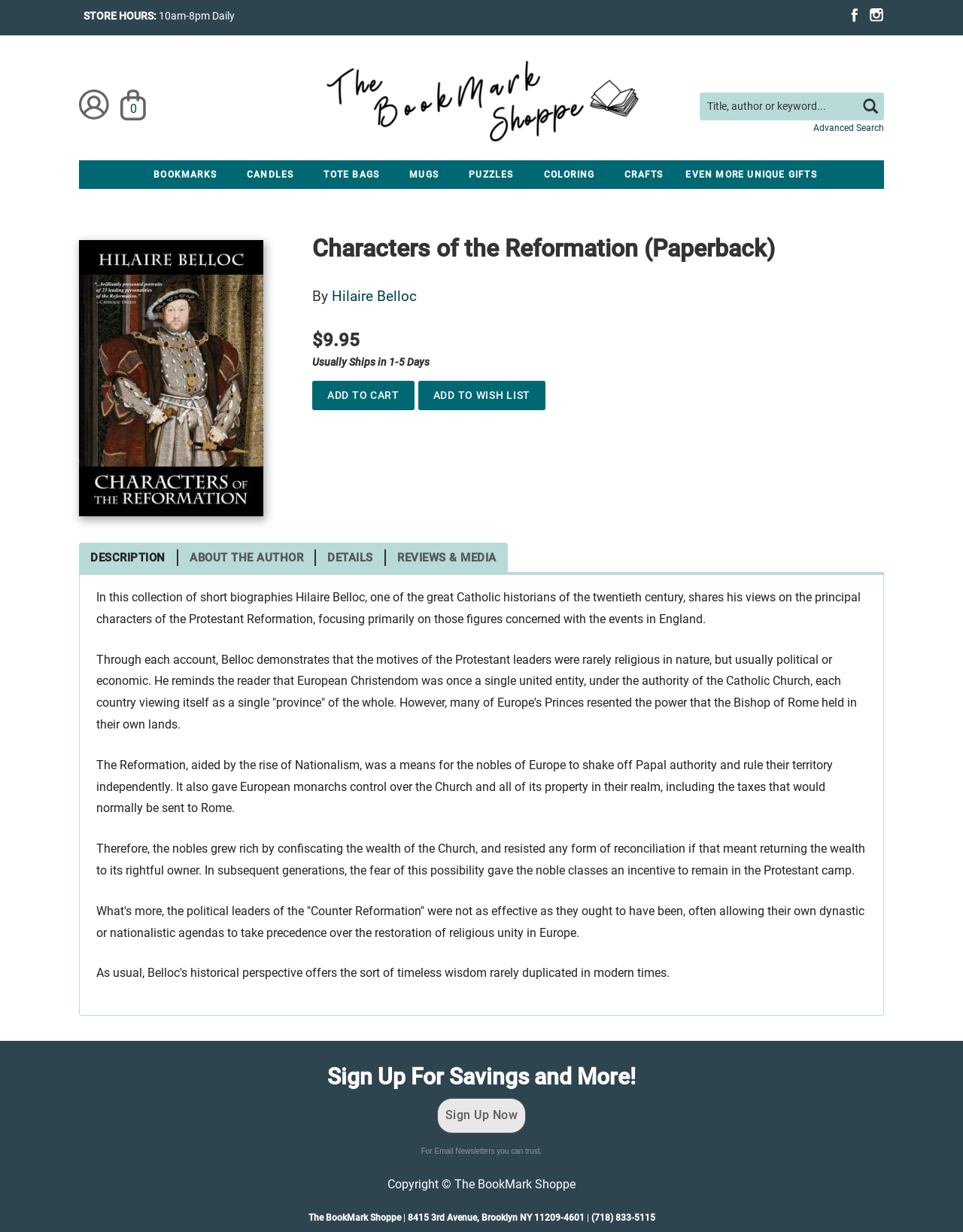Can you find the bounding box coordinates of the area I should click to execute the following instruction: "Follow Sunrise on LinkedIn"?

None